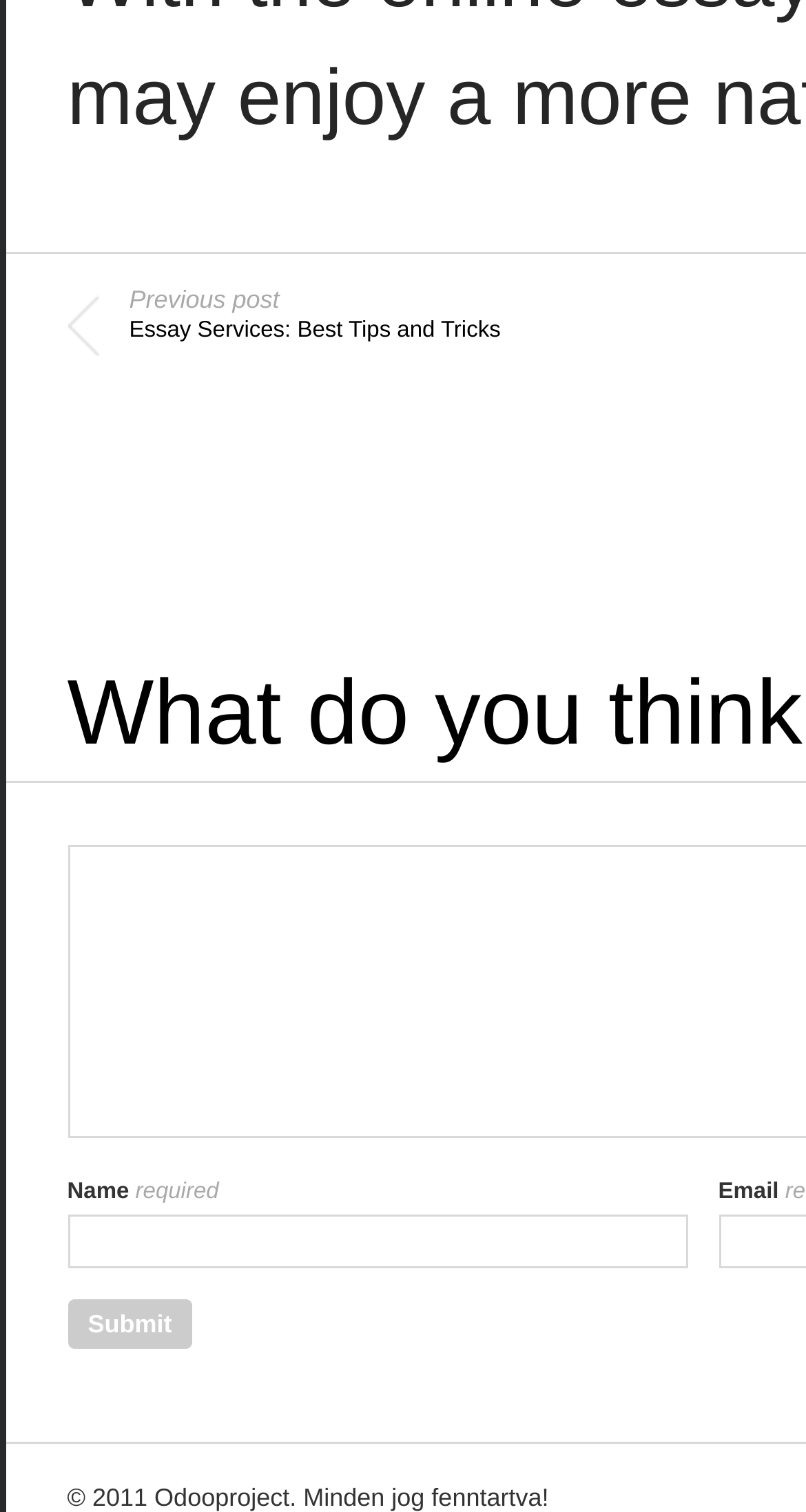Locate the UI element described as follows: "name="author"". Return the bounding box coordinates as four float numbers between 0 and 1 in the order [left, top, right, bottom].

[0.099, 0.715, 0.837, 0.734]